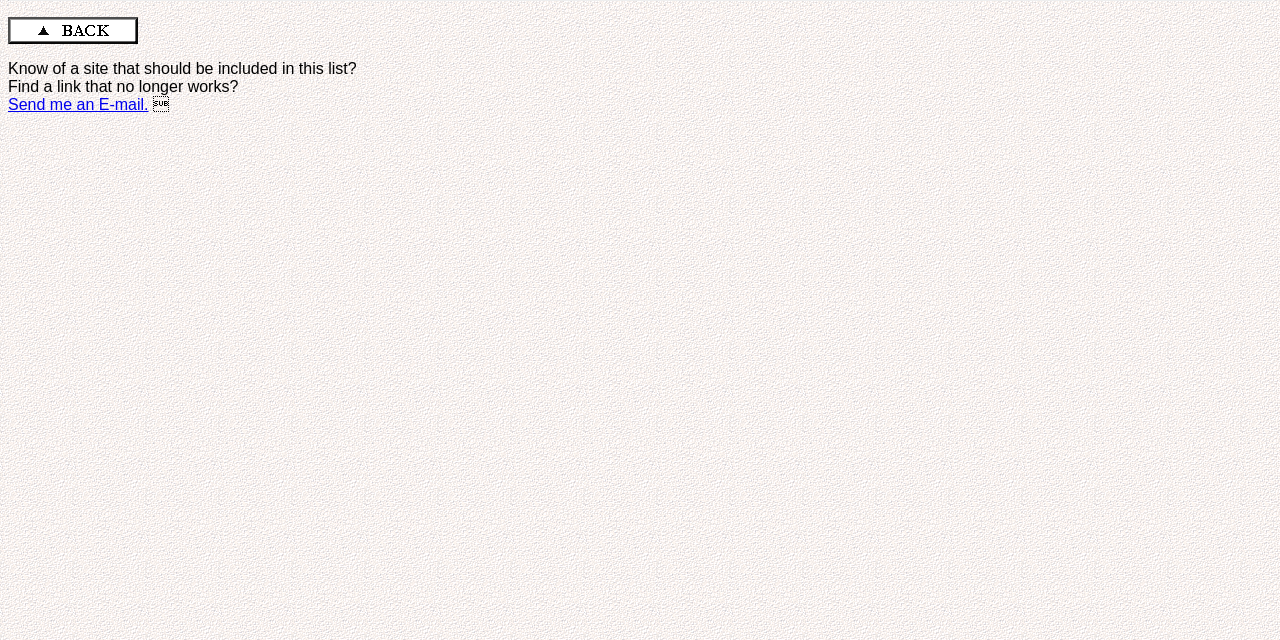Locate and provide the bounding box coordinates for the HTML element that matches this description: "Send me an E-mail.".

[0.006, 0.15, 0.116, 0.177]